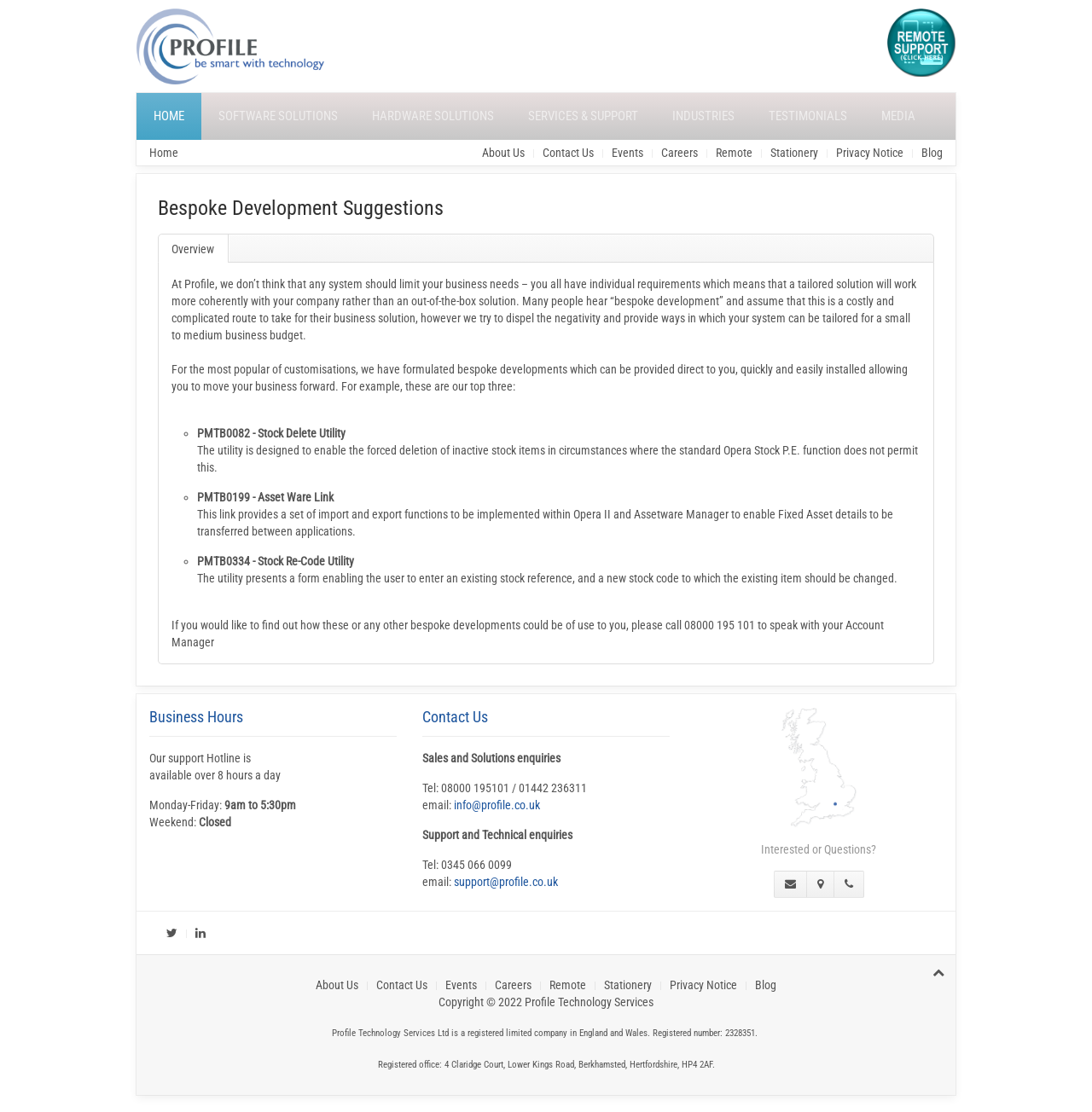Identify the bounding box coordinates of the clickable section necessary to follow the following instruction: "Click the About Us link". The coordinates should be presented as four float numbers from 0 to 1, i.e., [left, top, right, bottom].

[0.441, 0.129, 0.48, 0.145]